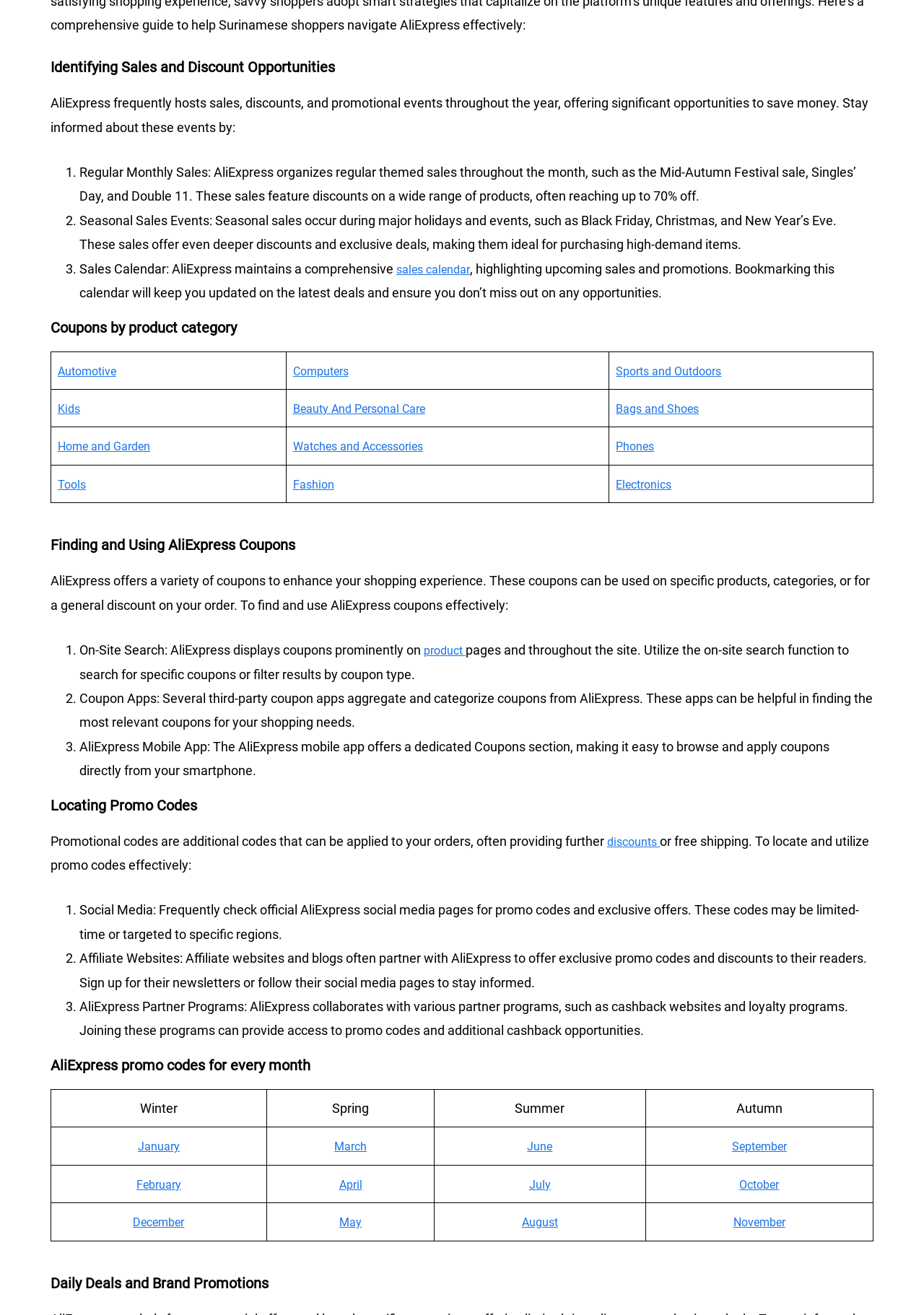Determine the bounding box for the UI element as described: "Electronics". The coordinates should be represented as four float numbers between 0 and 1, formatted as [left, top, right, bottom].

[0.67, 0.364, 0.738, 0.375]